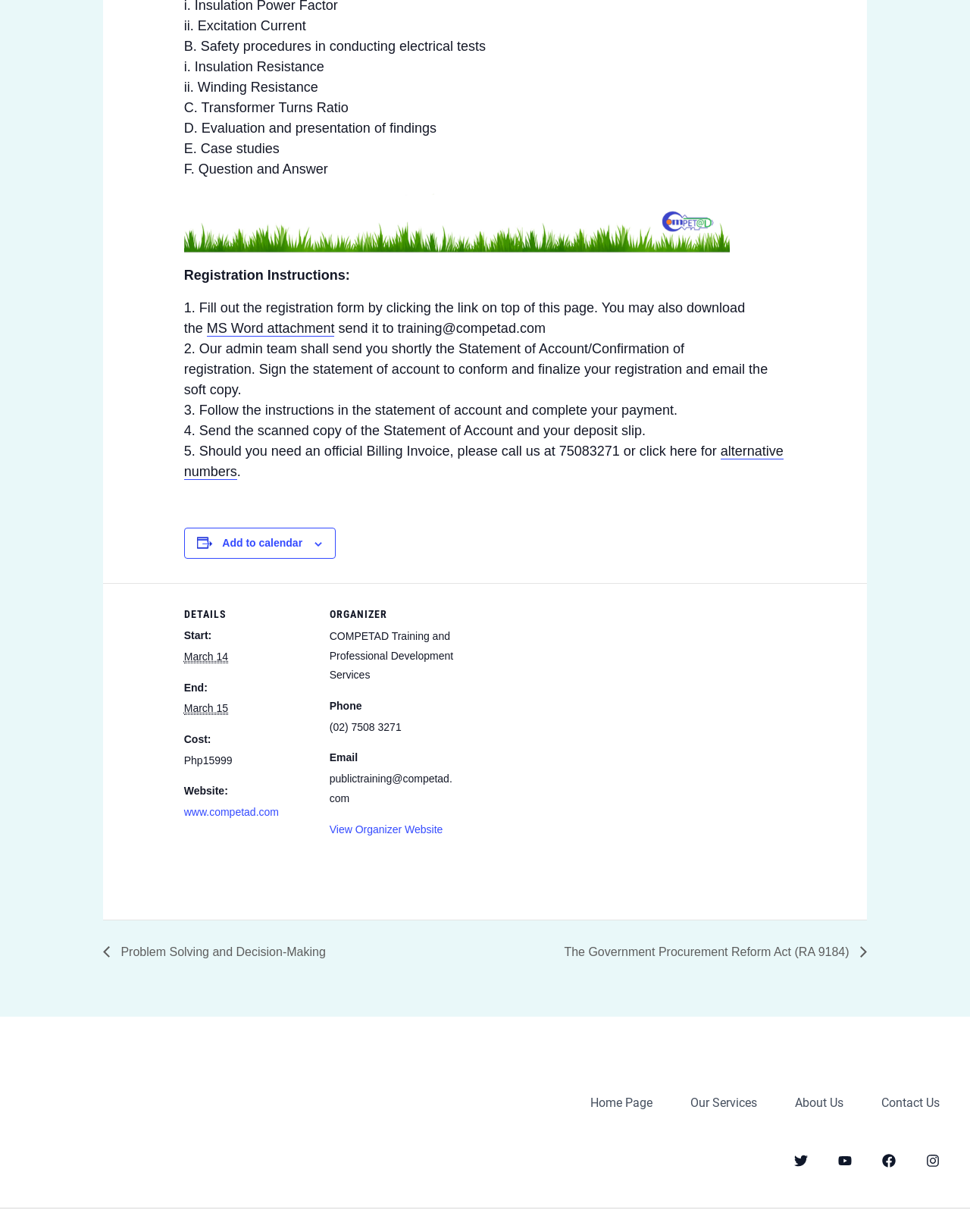Please provide the bounding box coordinates for the element that needs to be clicked to perform the following instruction: "Read the 'SEO Crawler Review' article". The coordinates should be given as four float numbers between 0 and 1, i.e., [left, top, right, bottom].

None